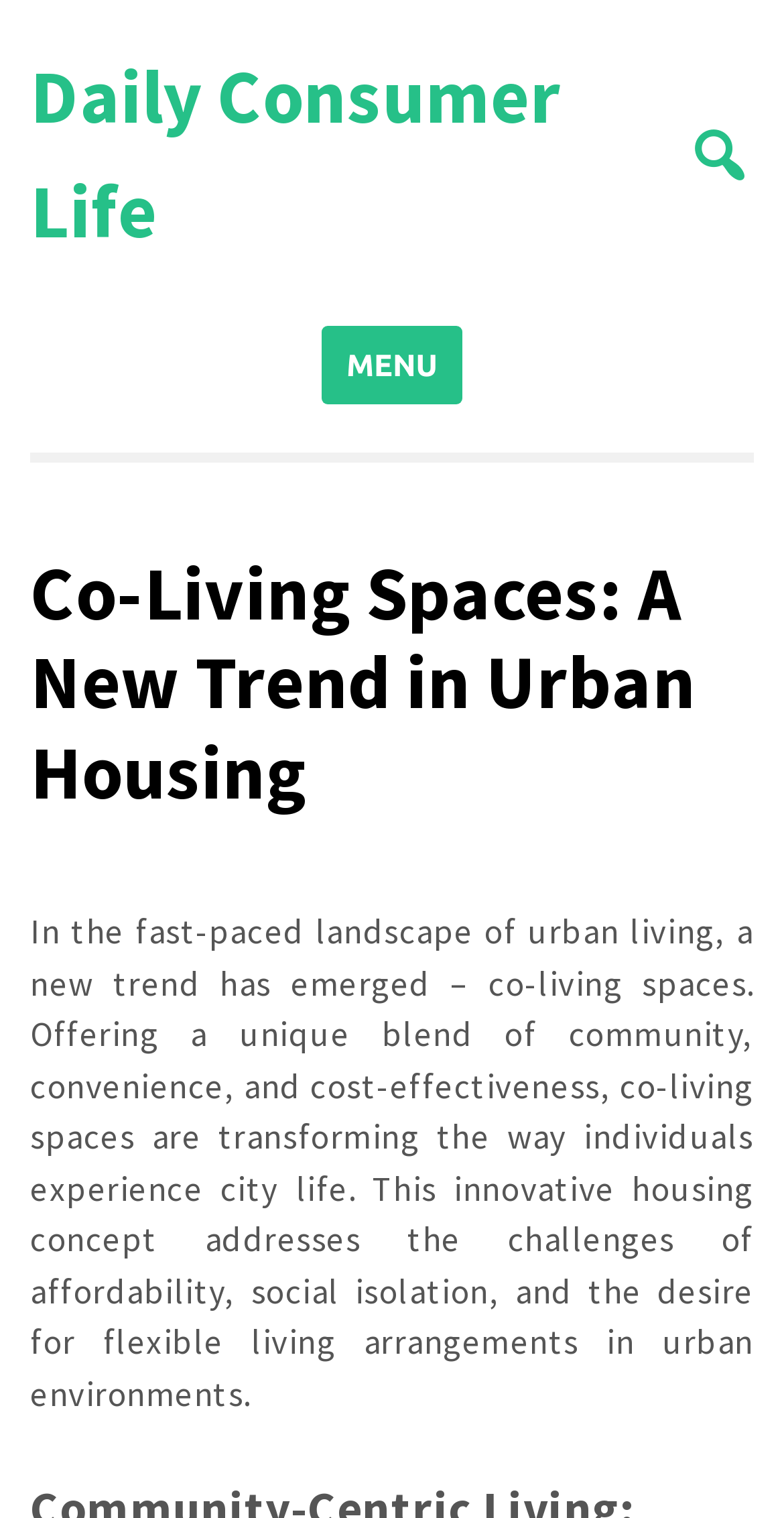Please provide a one-word or phrase answer to the question: 
What is the theme of the article 'Daily Consumer Life'?

Urban living